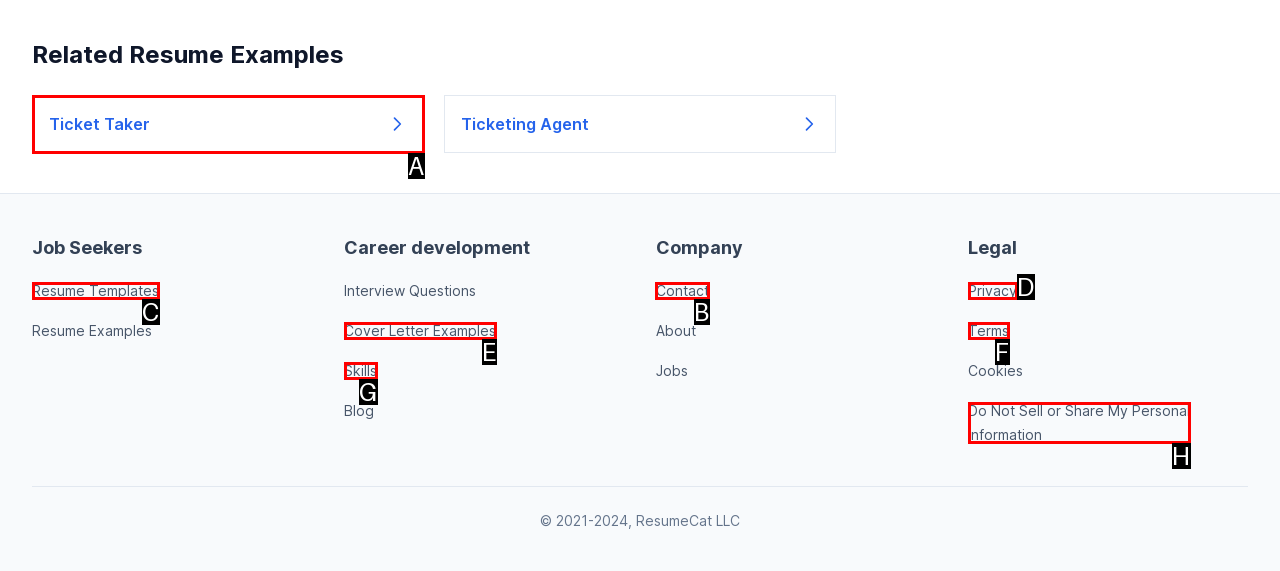Identify the HTML element I need to click to complete this task: Contact the company Provide the option's letter from the available choices.

B